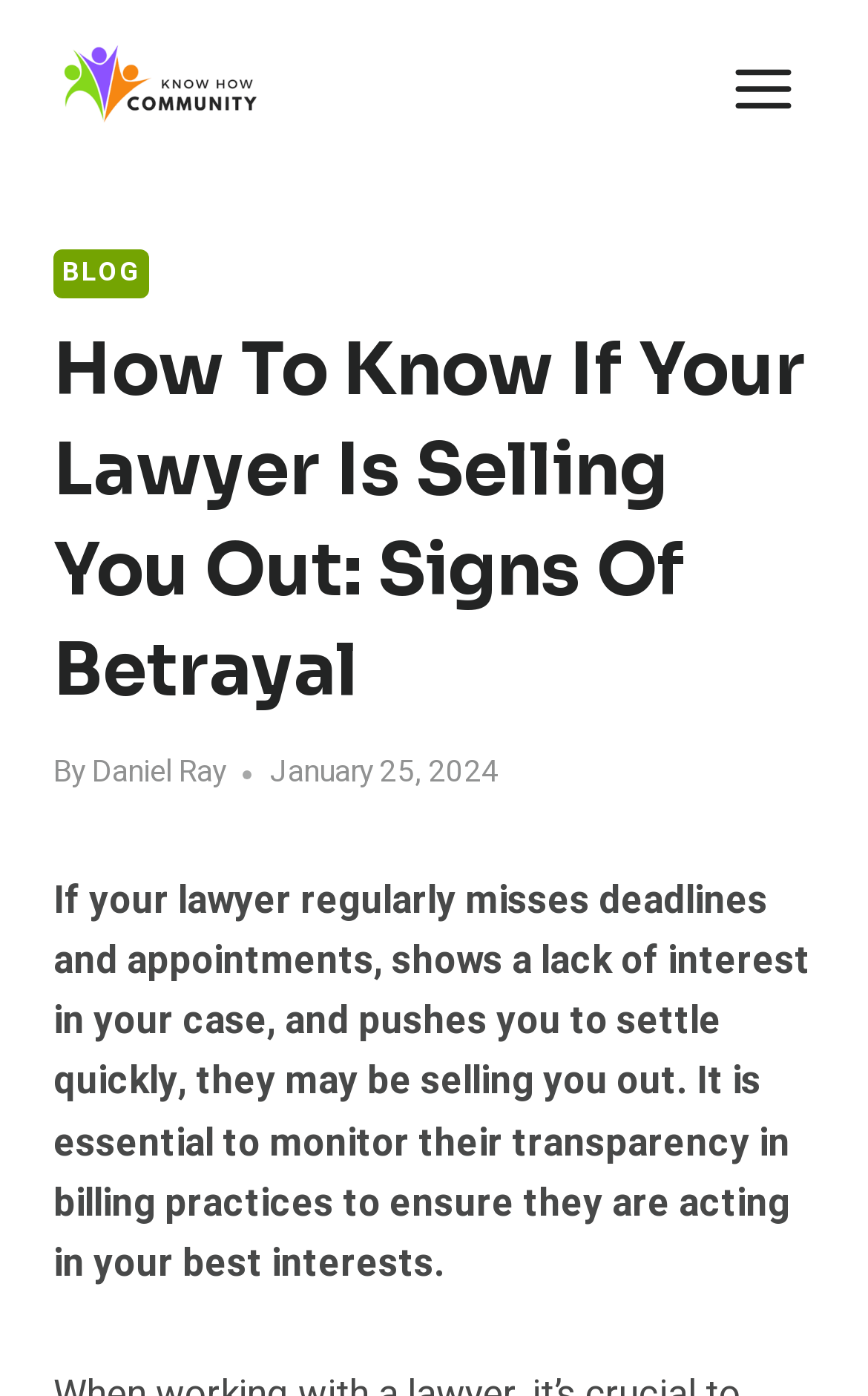Articulate a complete and detailed caption of the webpage elements.

The webpage appears to be a blog article titled "How to Know If Your Lawyer is Selling You Out: Signs of Betrayal" on the Know How Community website. At the top left corner, there is a logo image with a corresponding link. On the top right corner, there is a button to open a menu.

Below the logo, there is a header section that spans the entire width of the page. Within this section, there are links to the blog, the article title "How To Know If Your Lawyer Is Selling You Out: Signs Of Betrayal" in a heading, and information about the author, "By Daniel Ray", along with the publication date, "January 25, 2024".

The main content of the article is a single paragraph of text that occupies most of the page. The text discusses signs that may indicate a lawyer is not acting in the best interests of their client, such as missing deadlines, showing a lack of interest, and pushing for quick settlements. It also emphasizes the importance of monitoring a lawyer's billing practices for transparency.